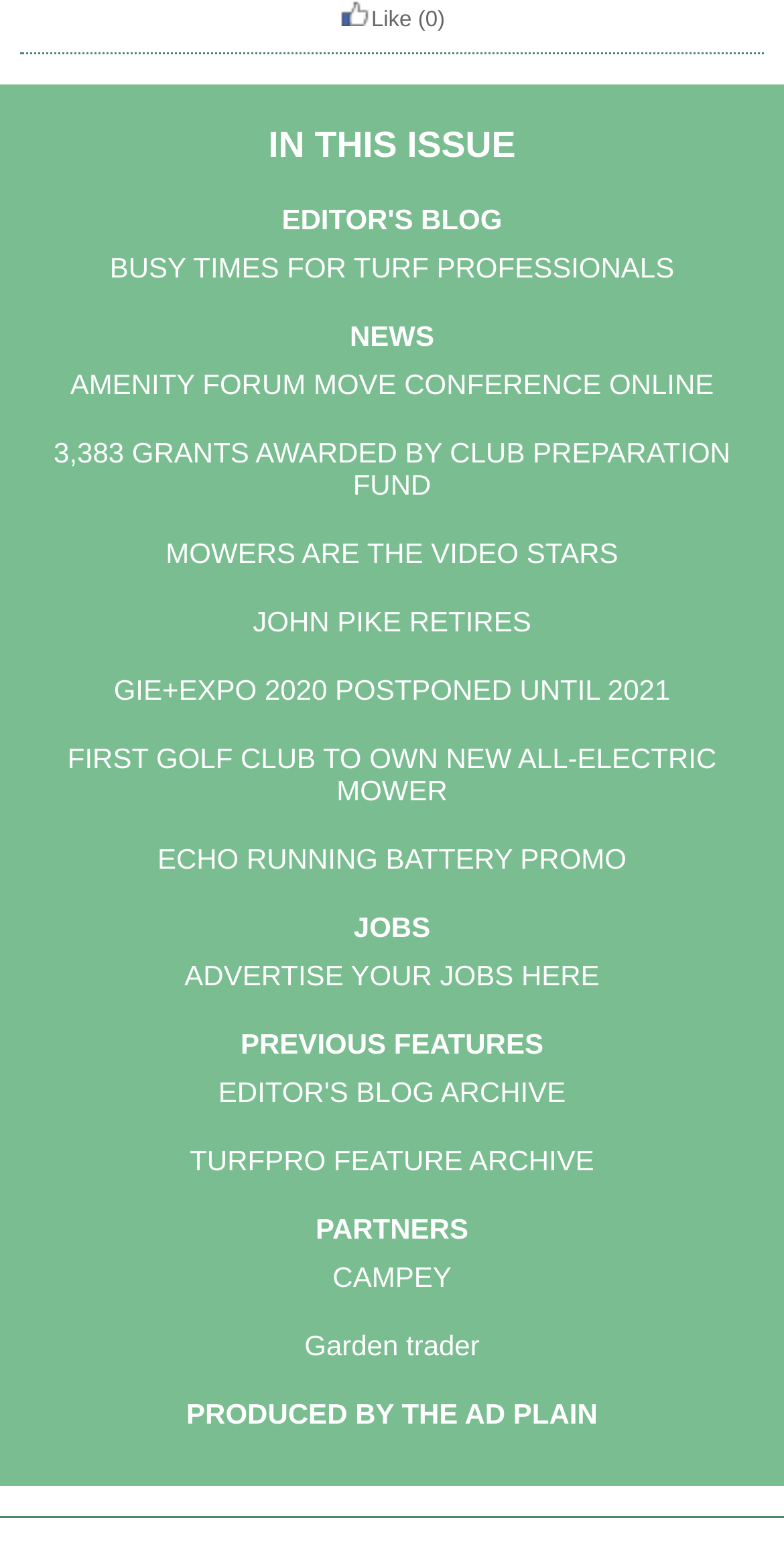Please find the bounding box coordinates of the clickable region needed to complete the following instruction: "Read 'NEWS AMENITY FORUM MOVE CONFERENCE ONLINE 3,383 GRANTS AWARDED BY CLUB PREPARATION FUND MOWERS ARE THE VIDEO STARS JOHN PIKE RETIRES GIE+EXPO 2020 POSTPONED UNTIL 2021 FIRST GOLF CLUB TO OWN NEW ALL-ELECTRIC MOWER'". The bounding box coordinates must consist of four float numbers between 0 and 1, i.e., [left, top, right, bottom].

[0.026, 0.205, 0.974, 0.561]